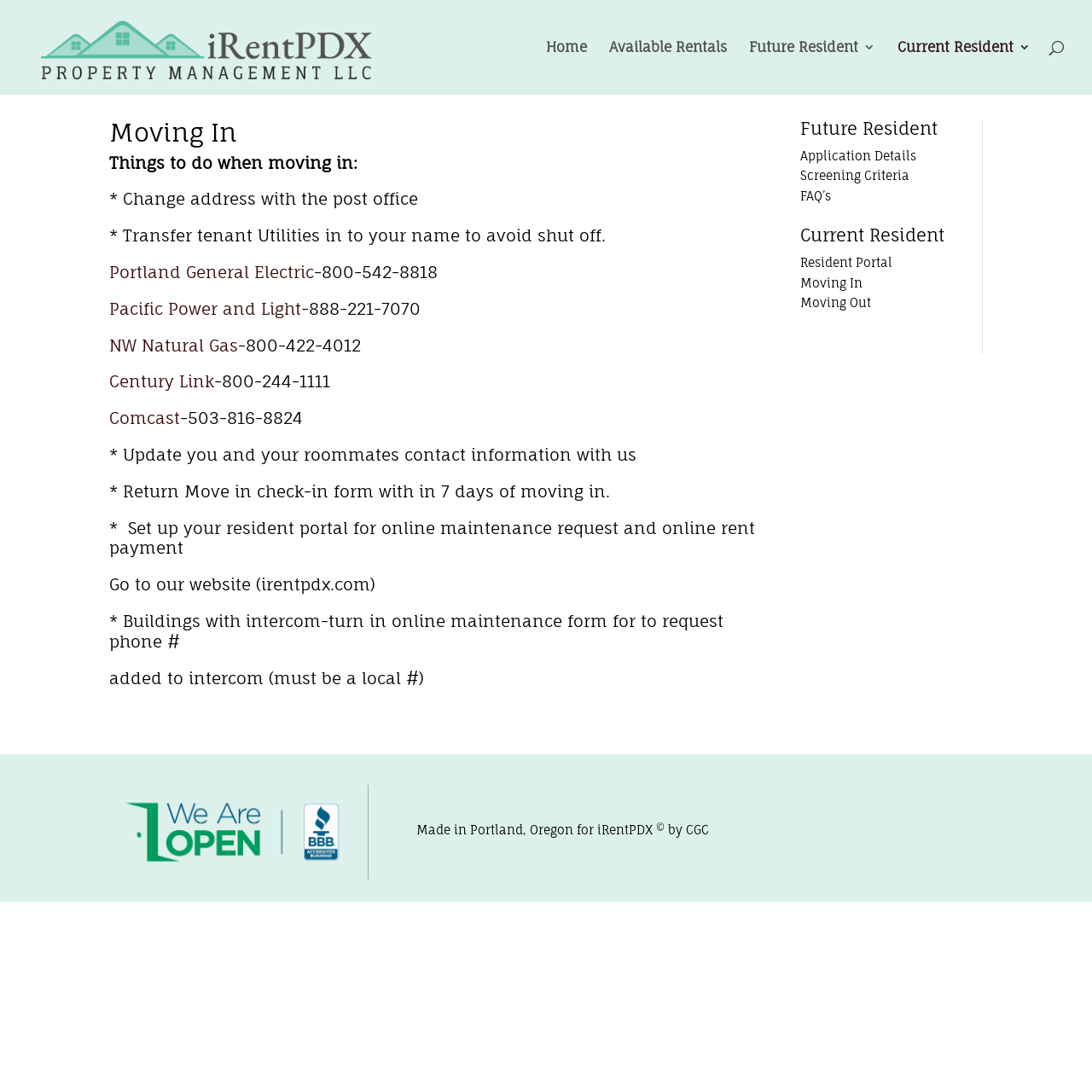Give an extensive and precise description of the webpage.

The webpage is about moving in and resident information for iRentPDX. At the top, there is a logo of iRentPDX, which is an image, accompanied by a link to the website. Below the logo, there is a navigation menu with links to "Home", "Available Rentals", "Future Resident 3", and "Current Resident 3".

The main content of the page is an article that provides information on things to do when moving in. The article is divided into sections, with headings and static text. The first section has a heading "Moving In" and lists several tasks to complete, including changing the address with the post office, transferring utilities, and updating contact information. Each task is accompanied by relevant links and phone numbers.

To the right of the main content, there are two columns of links. The first column is headed "Future Resident" and includes links to "Application Details", "Screening Criteria", and "FAQ’s". The second column is headed "Current Resident" and includes links to "Resident Portal", "Moving In", and "Moving Out".

At the bottom of the page, there is a content information section that includes an image and a static text that reads "Made in Portland, Oregon for iRentPDX © by CGC".